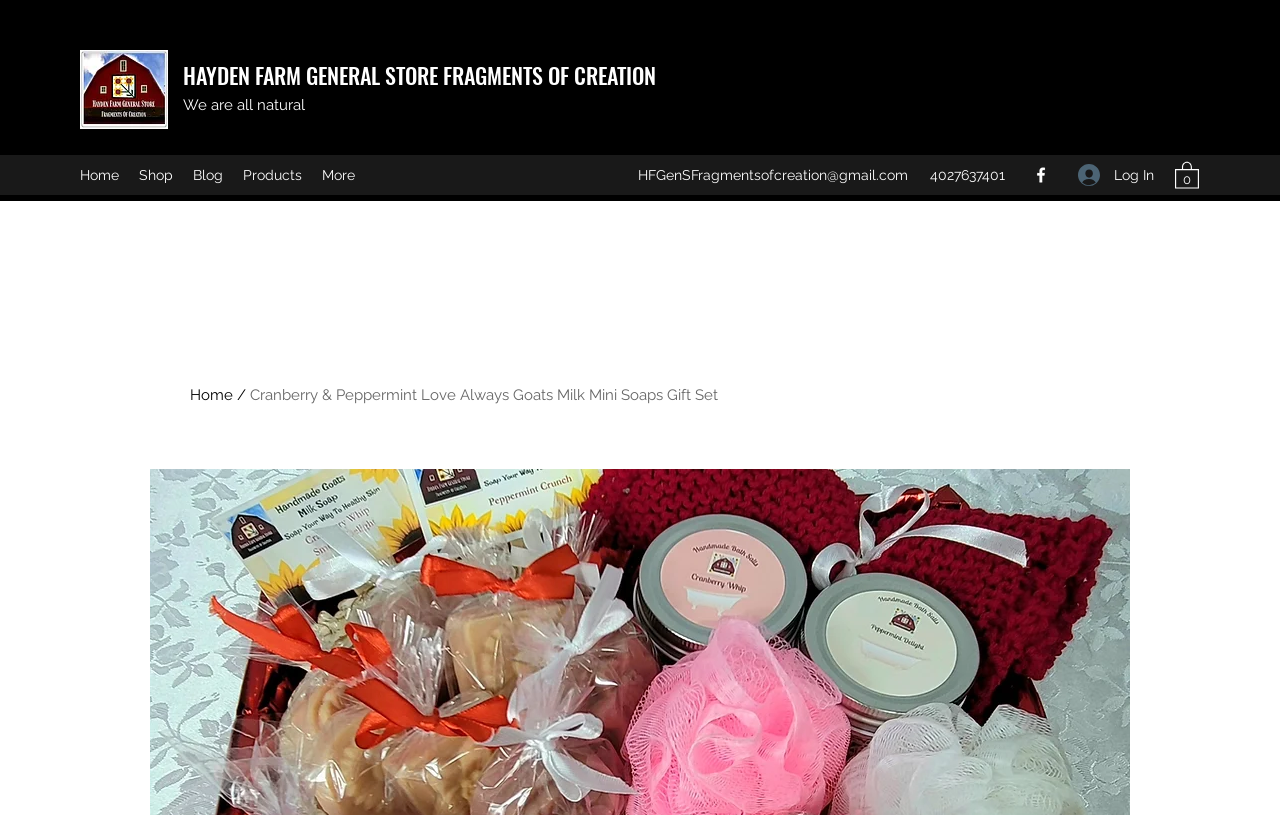Highlight the bounding box coordinates of the region I should click on to meet the following instruction: "View the product details".

[0.0, 0.247, 1.0, 0.273]